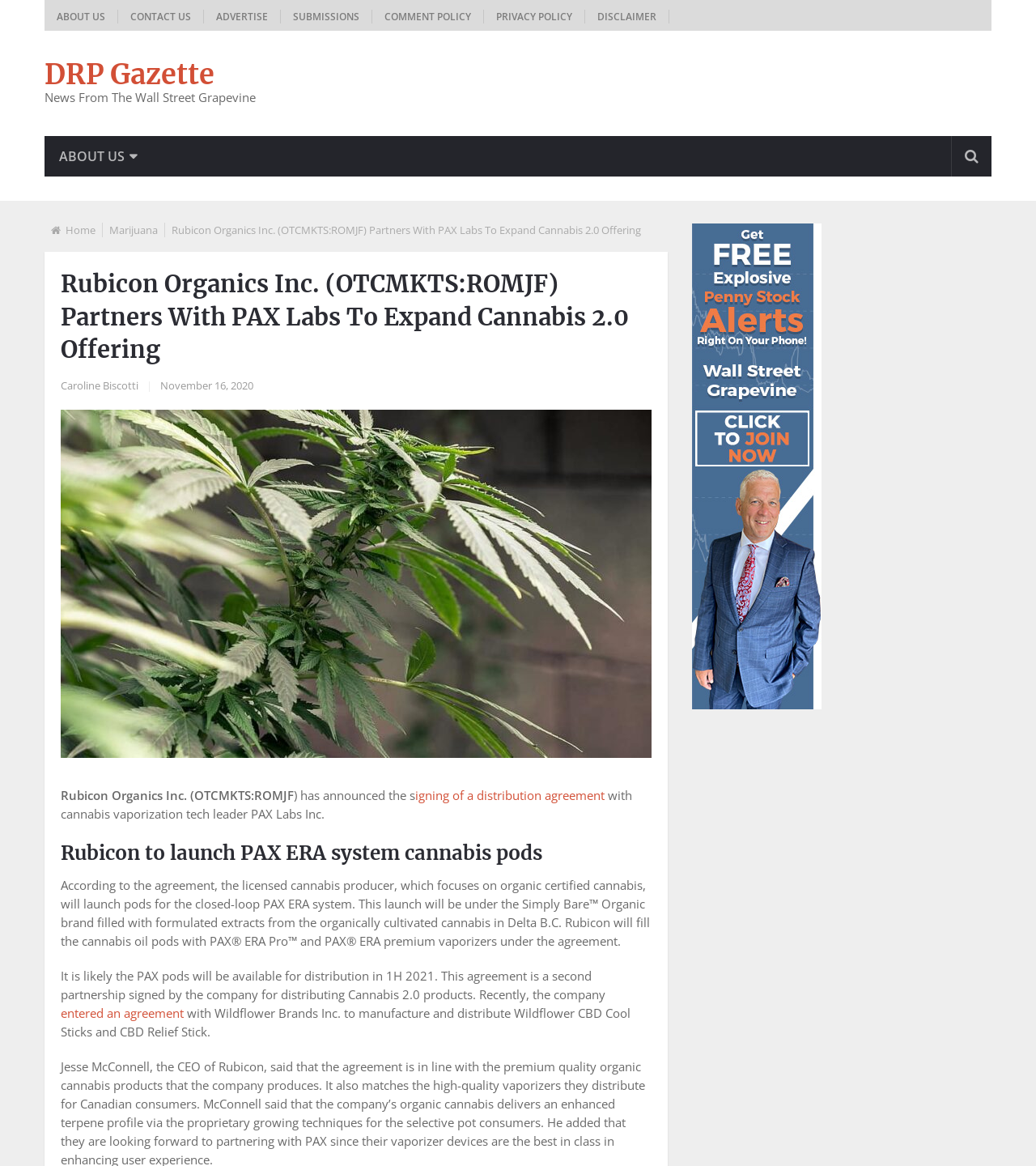Could you locate the bounding box coordinates for the section that should be clicked to accomplish this task: "Log in or Sign up".

None